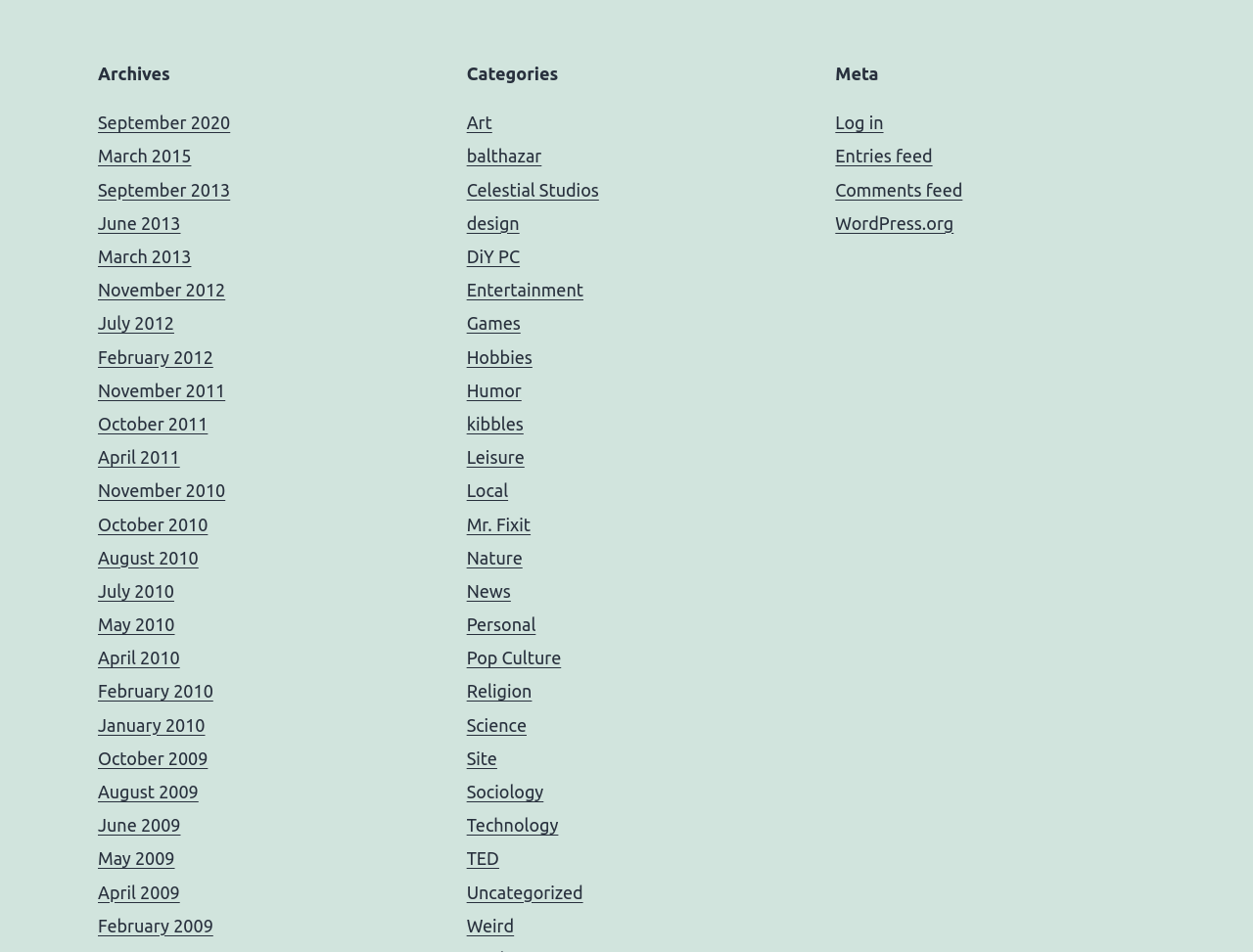Locate the bounding box coordinates of the area where you should click to accomplish the instruction: "View archives from September 2020".

[0.078, 0.118, 0.184, 0.139]